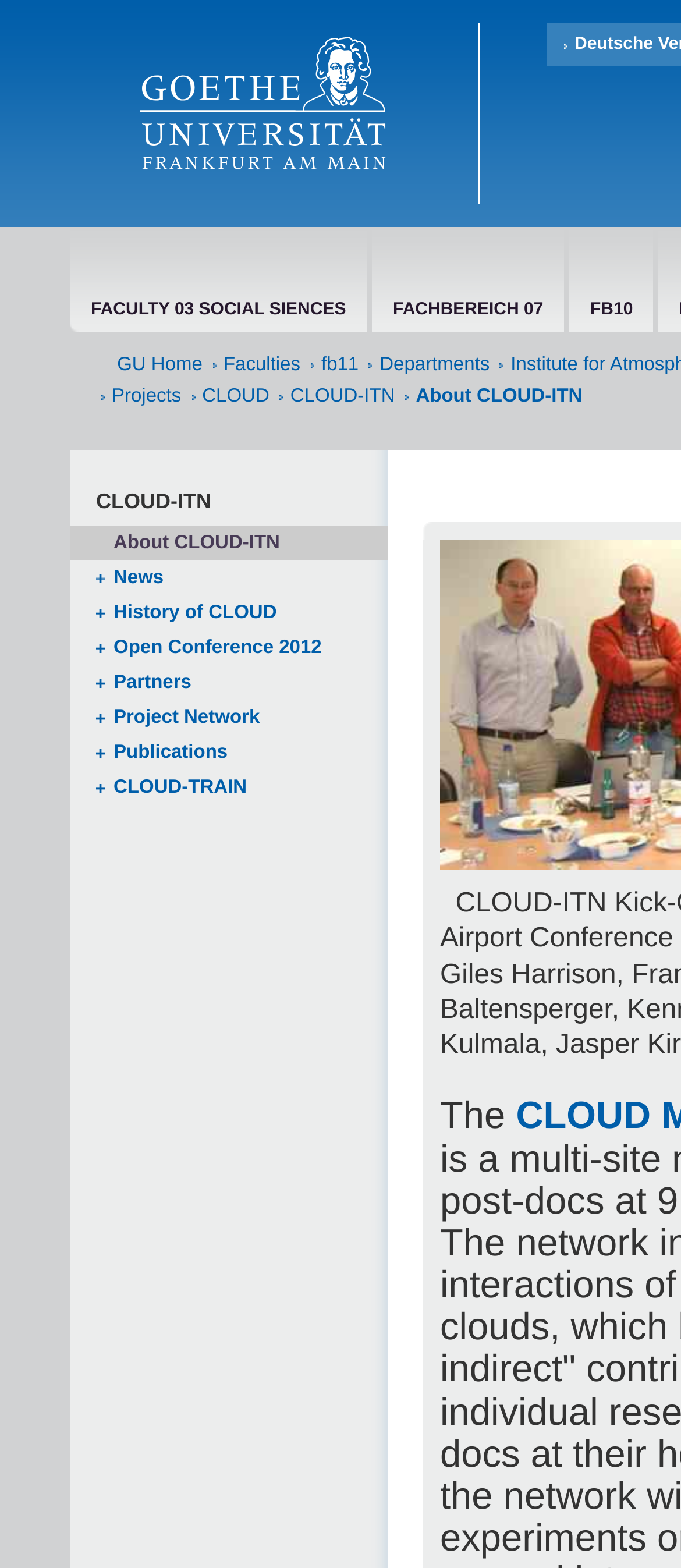Give an in-depth explanation of the webpage layout and content.

The webpage is about the Goethe-Universität, a research-strong university in Frankfurt, Germany. At the top-left corner, there is a link to the university's homepage, "Goethe-Universität Frankfurt am Main", accompanied by an image with the same name. Below this, there are three links to different faculties: "FACULTY 03 SOCIAL SIENCES", "FACHBEREICH 07", and "FB10", arranged horizontally.

To the right of these faculty links, there are several links, including "GU Home", "Faculties", "fb11", "Departments", and "Projects", arranged in a horizontal row. Below this row, there are more links, including "CLOUD", "CLOUD-ITN", and "About CLOUD-ITN", which is also a heading.

The main content of the page is divided into sections, with a heading "CLOUD-ITN" at the top. Below this heading, there are several links, including "About CLOUD-ITN", "News", "History of CLOUD", "Open Conference 2012", "Partners", "Project Network", "Publications", and "CLOUD-TRAIN", arranged vertically.